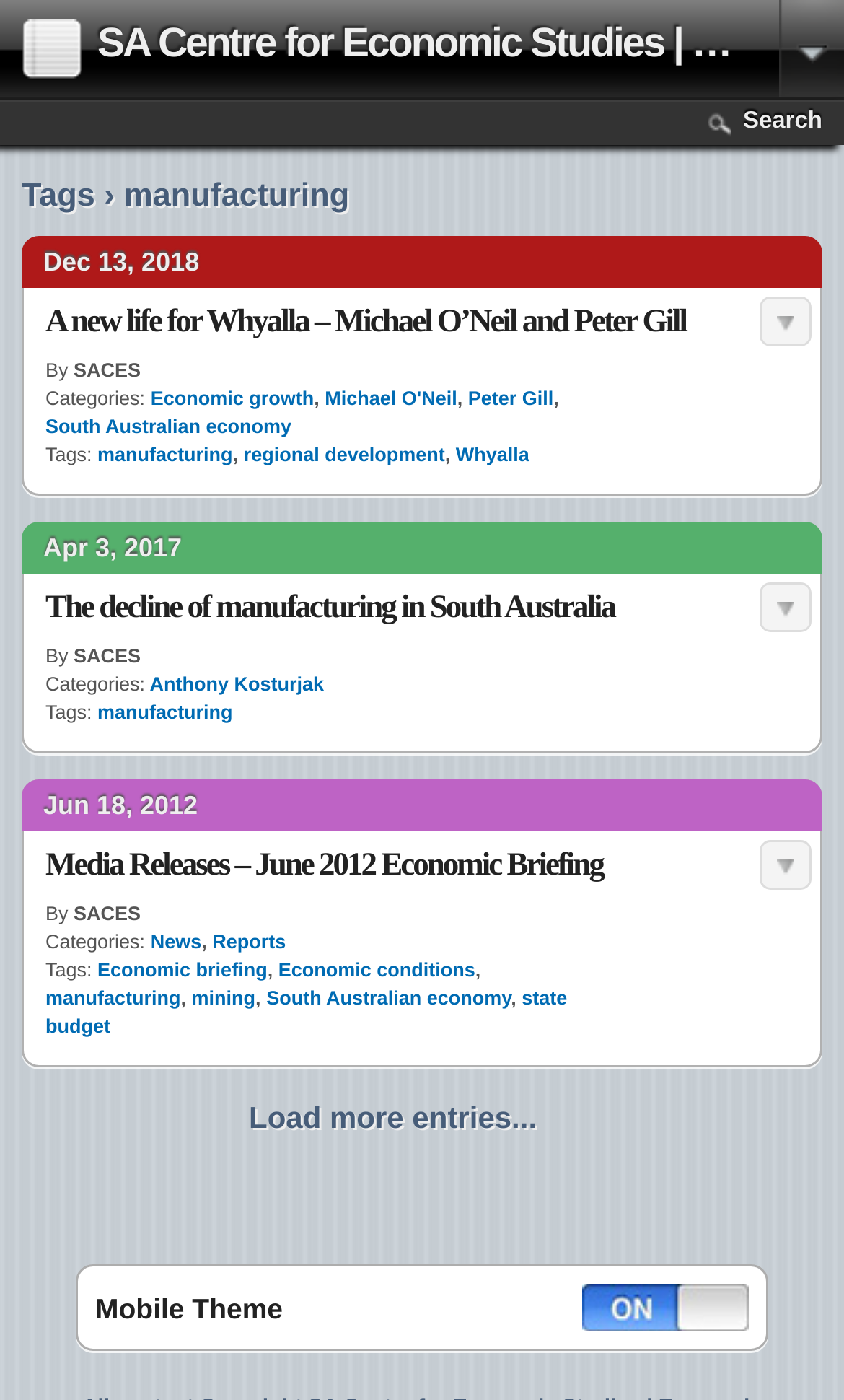Find the bounding box coordinates of the clickable area that will achieve the following instruction: "Check the post from Apr 3, 2017".

[0.051, 0.377, 0.216, 0.399]